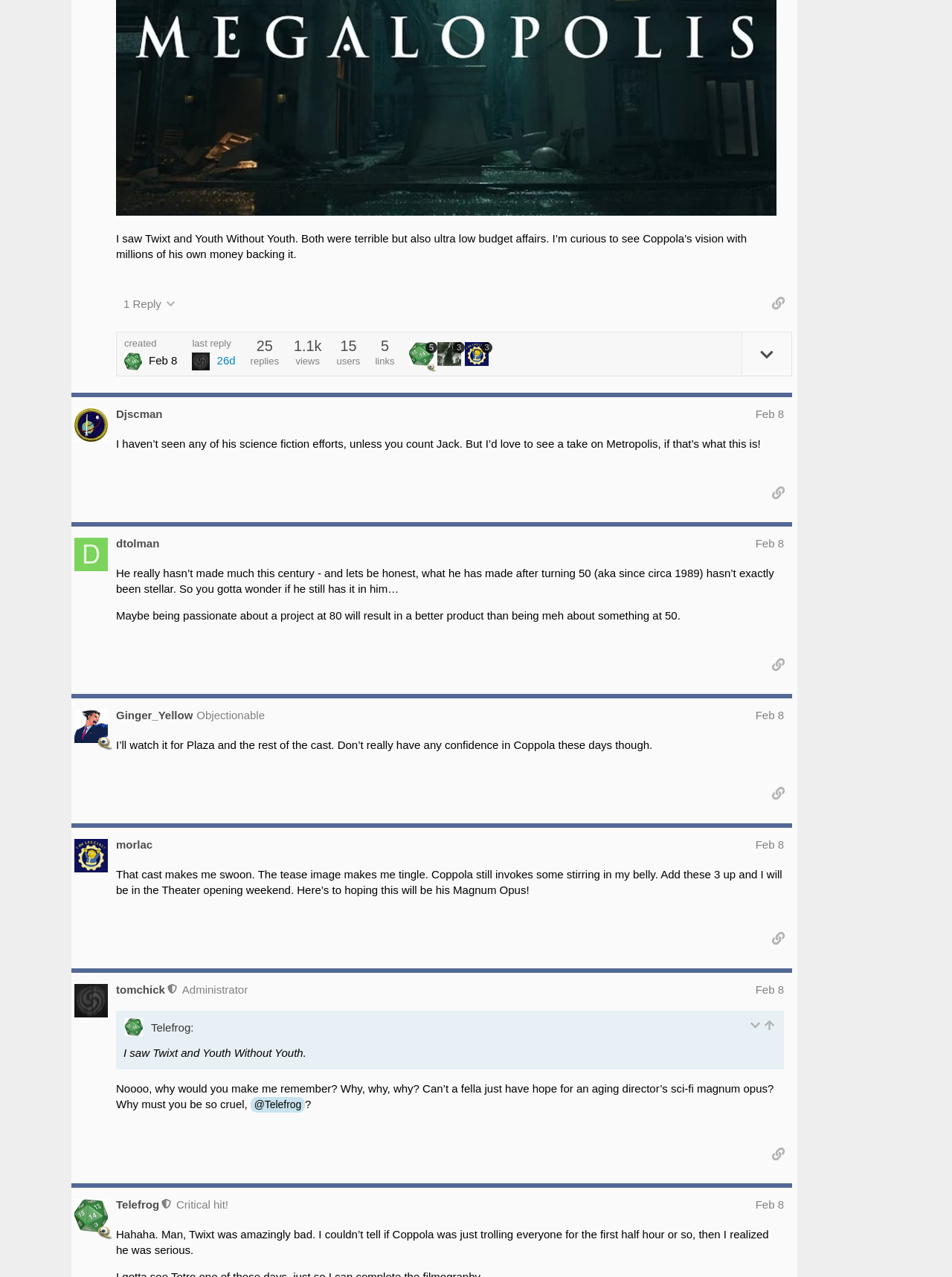Determine the bounding box for the UI element that matches this description: "3".

[0.488, 0.268, 0.517, 0.287]